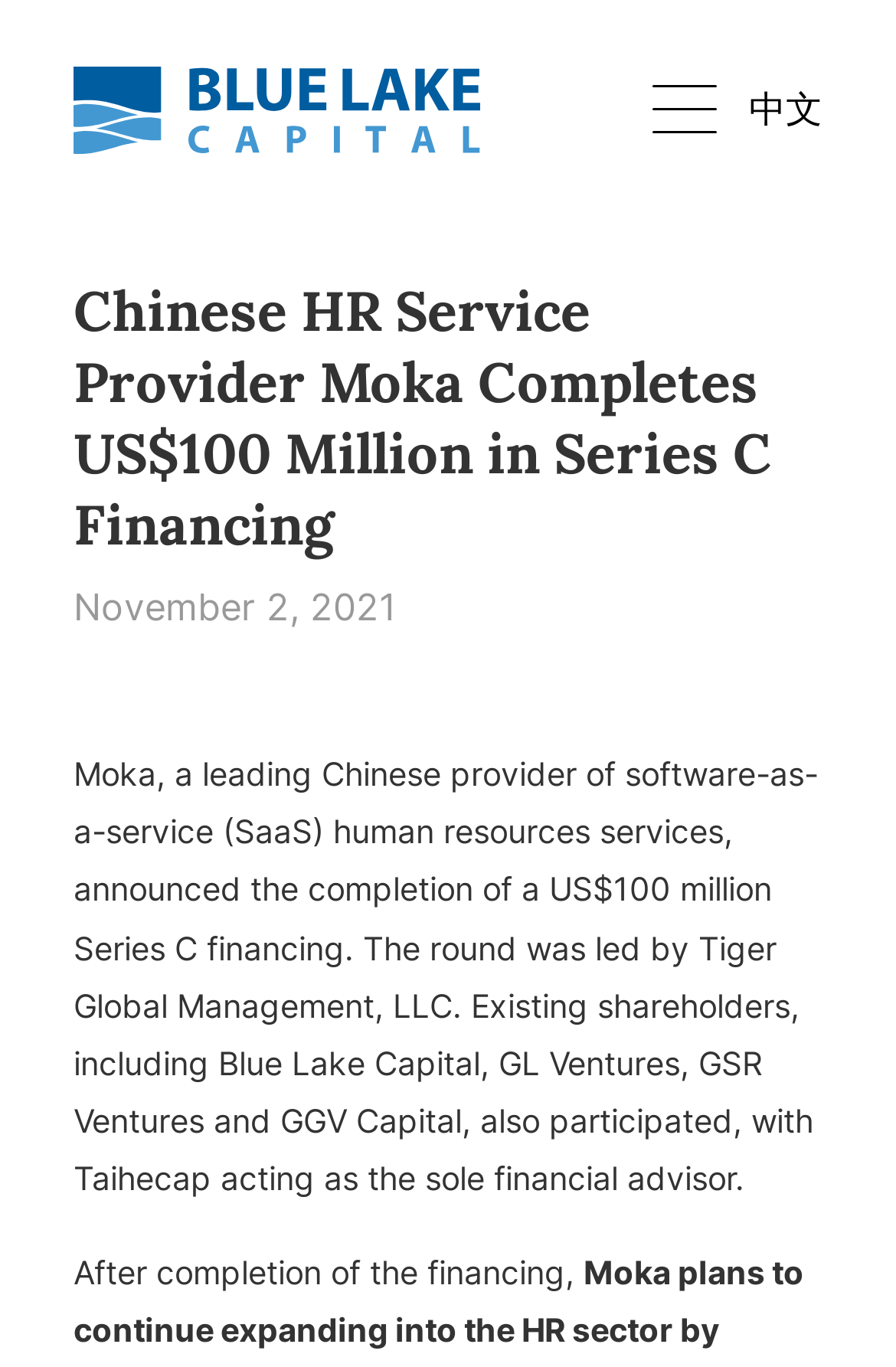What is the date of the announcement?
From the screenshot, supply a one-word or short-phrase answer.

November 2, 2021